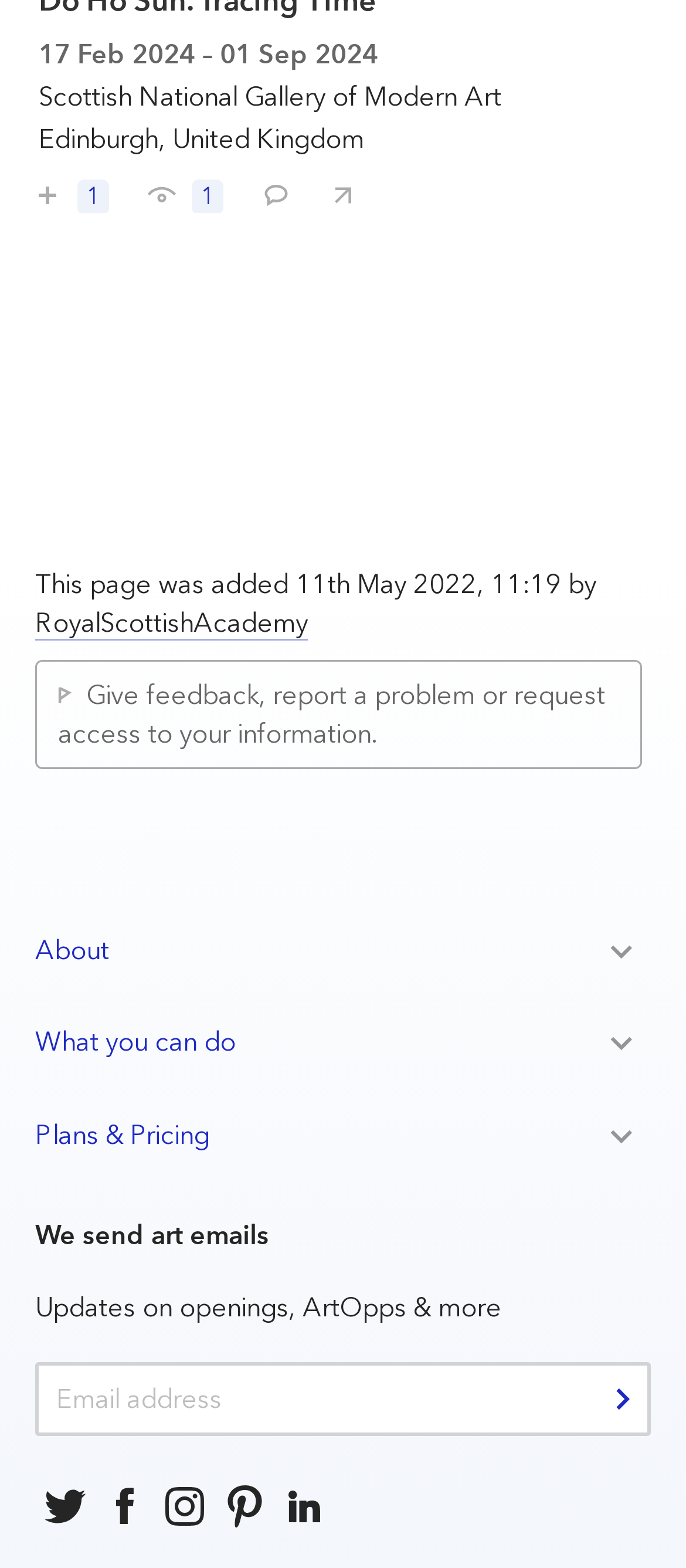Given the description: "name="email" placeholder="Email address"", determine the bounding box coordinates of the UI element. The coordinates should be formatted as four float numbers between 0 and 1, [left, top, right, bottom].

[0.051, 0.869, 0.949, 0.916]